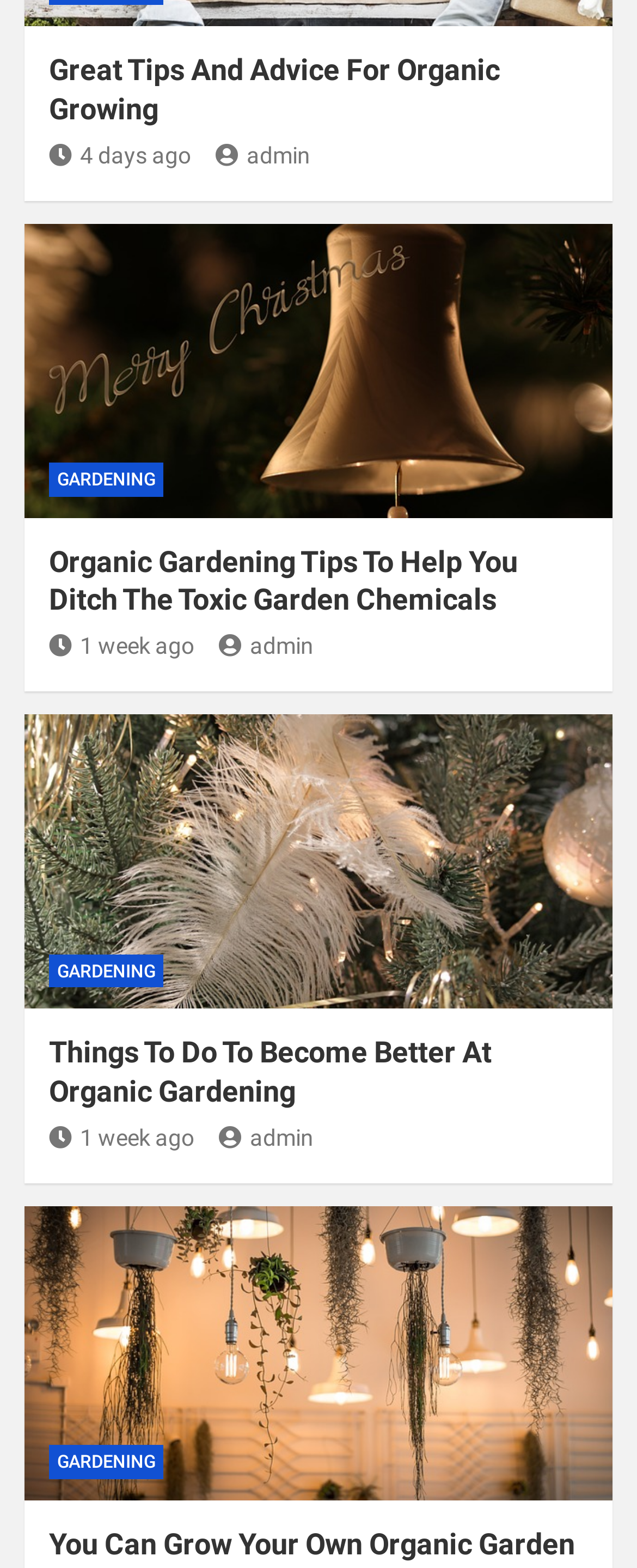Answer the following query with a single word or phrase:
What is the author of the third article?

admin